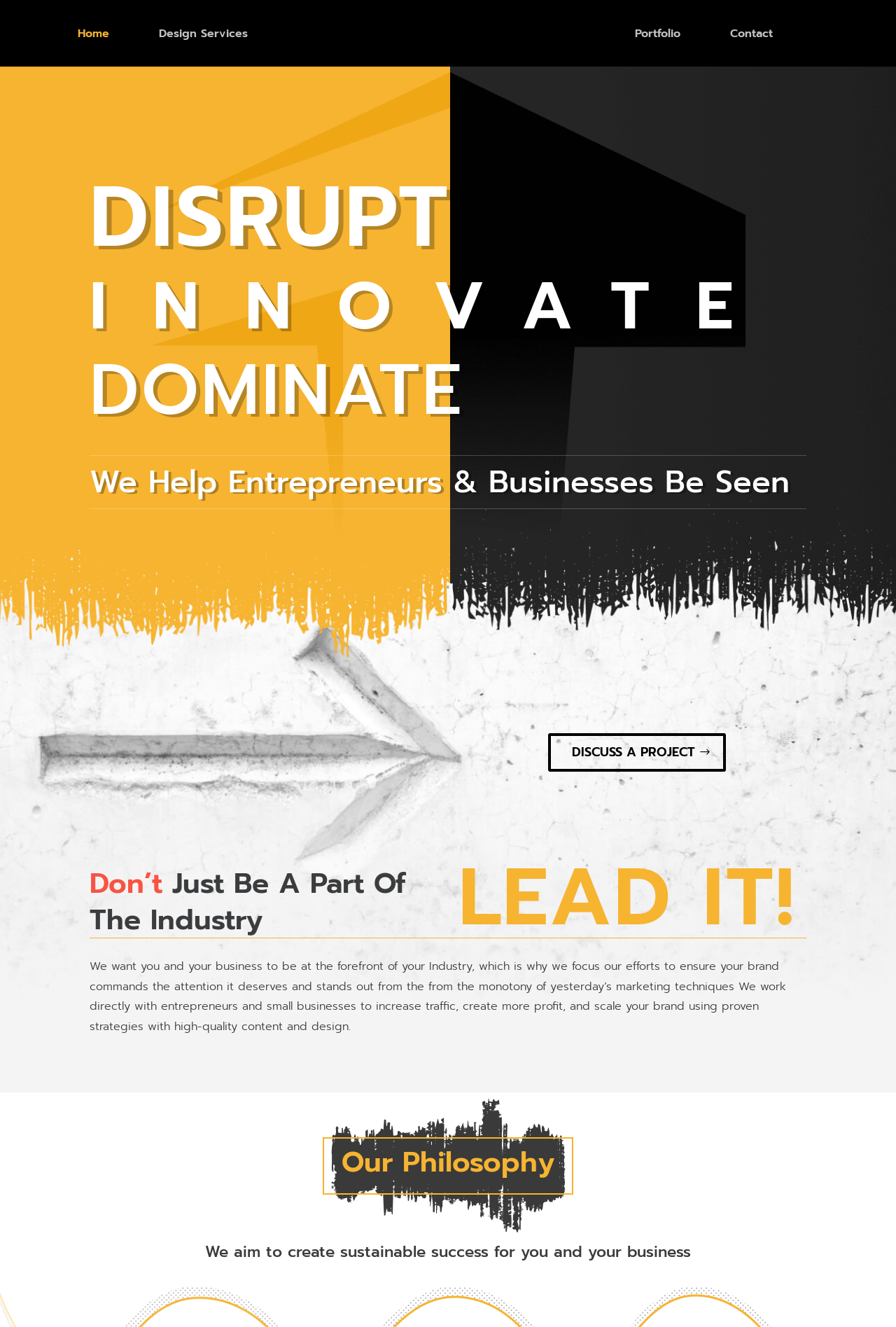What is the company's philosophy?
Give a detailed and exhaustive answer to the question.

The company's philosophy is stated in the text 'We aim to create sustainable success for you and your business', which suggests that they prioritize long-term success for their clients.